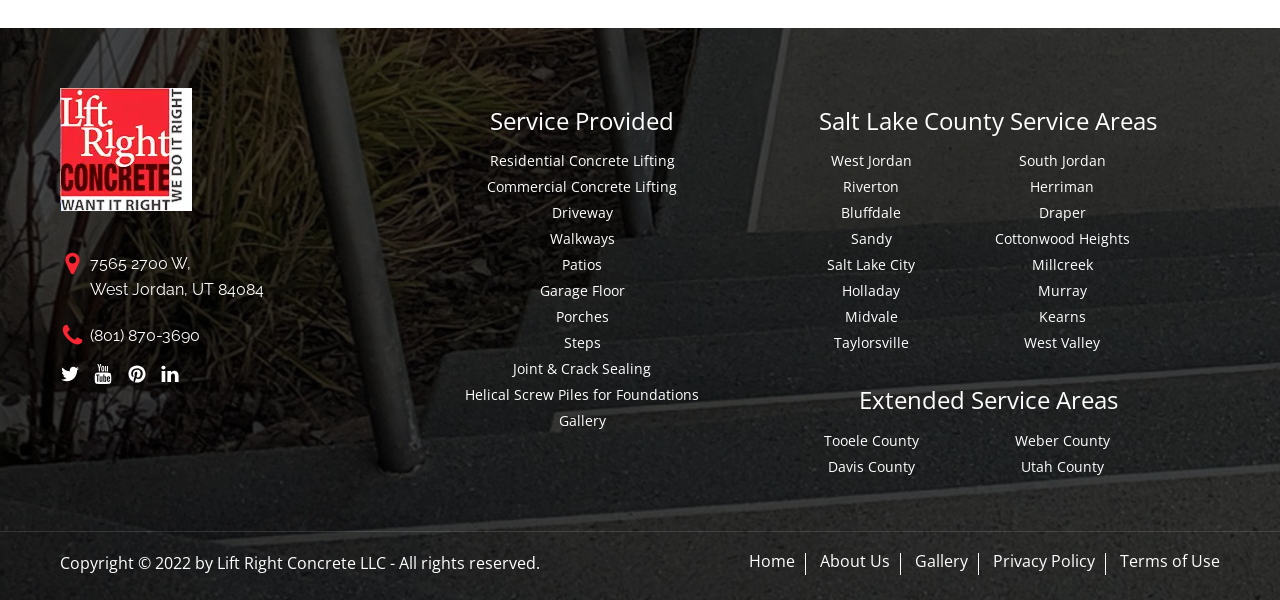Can you specify the bounding box coordinates for the region that should be clicked to fulfill this instruction: "Click the 'Residential Concrete Lifting' link".

[0.363, 0.249, 0.546, 0.289]